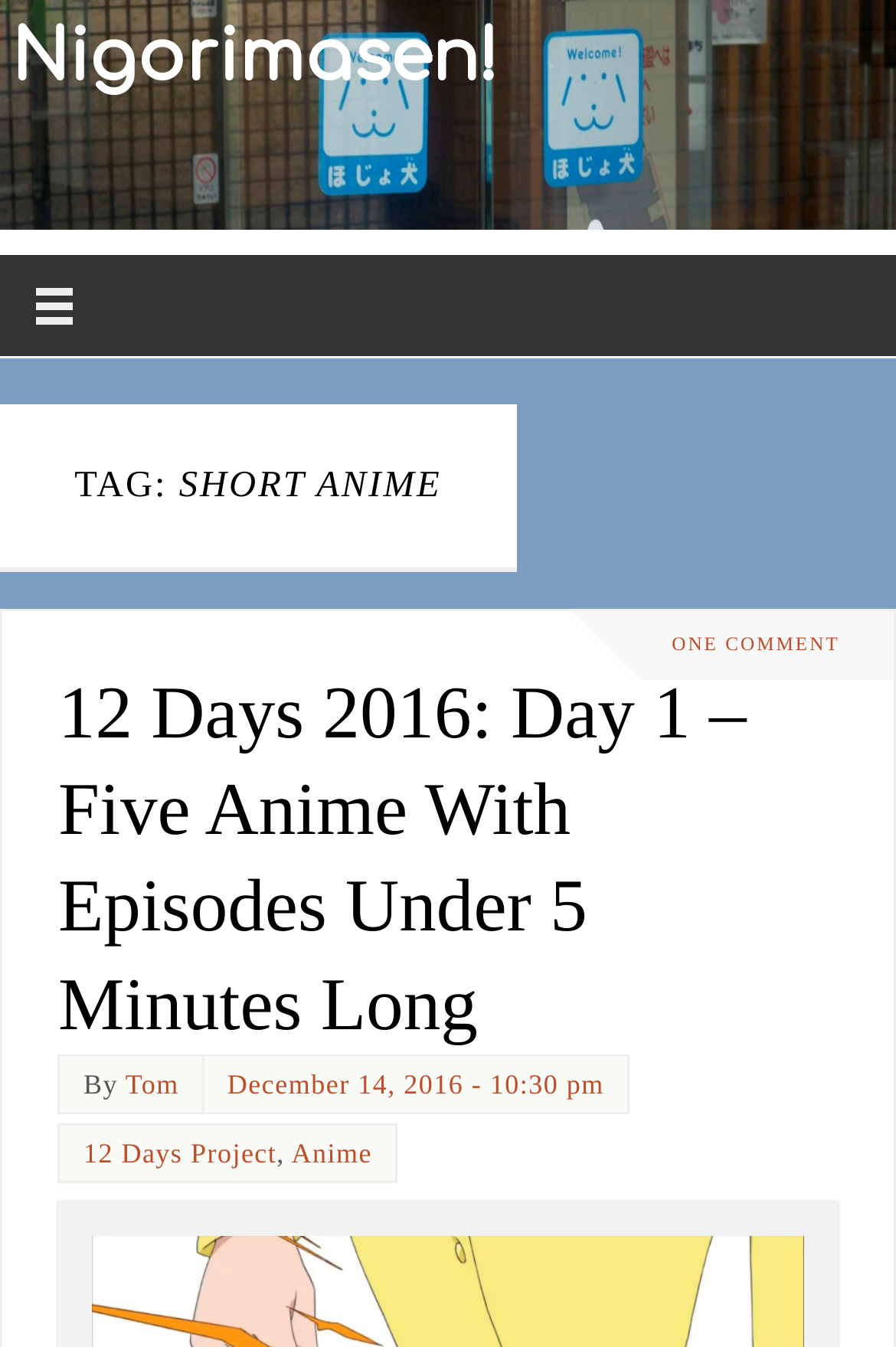How many comments does the article have?
Please provide a detailed and thorough answer to the question.

The number of comments can be found in the link element with the text 'ONE COMMENT', which is located below the article title.